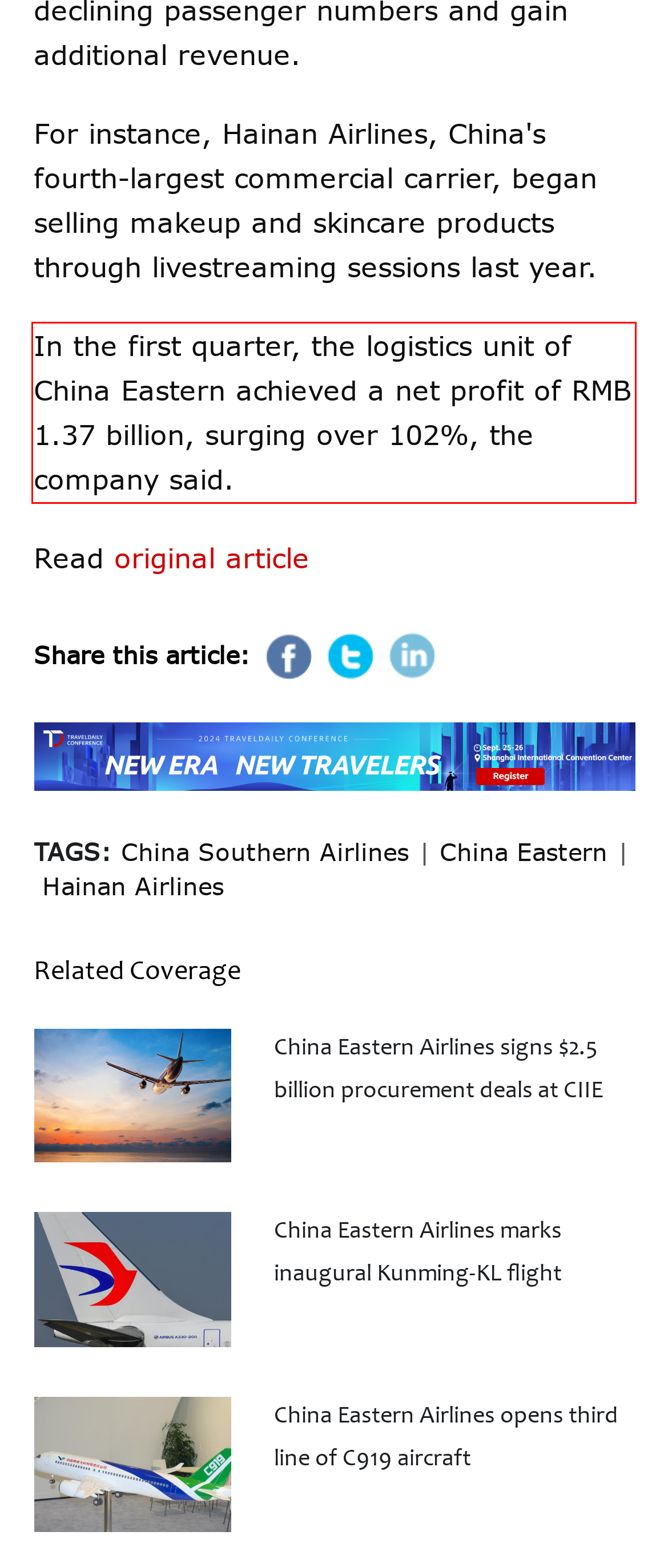Analyze the screenshot of the webpage and extract the text from the UI element that is inside the red bounding box.

In the first quarter, the logistics unit of China Eastern achieved a net profit of RMB 1.37 billion, surging over 102%, the company said.